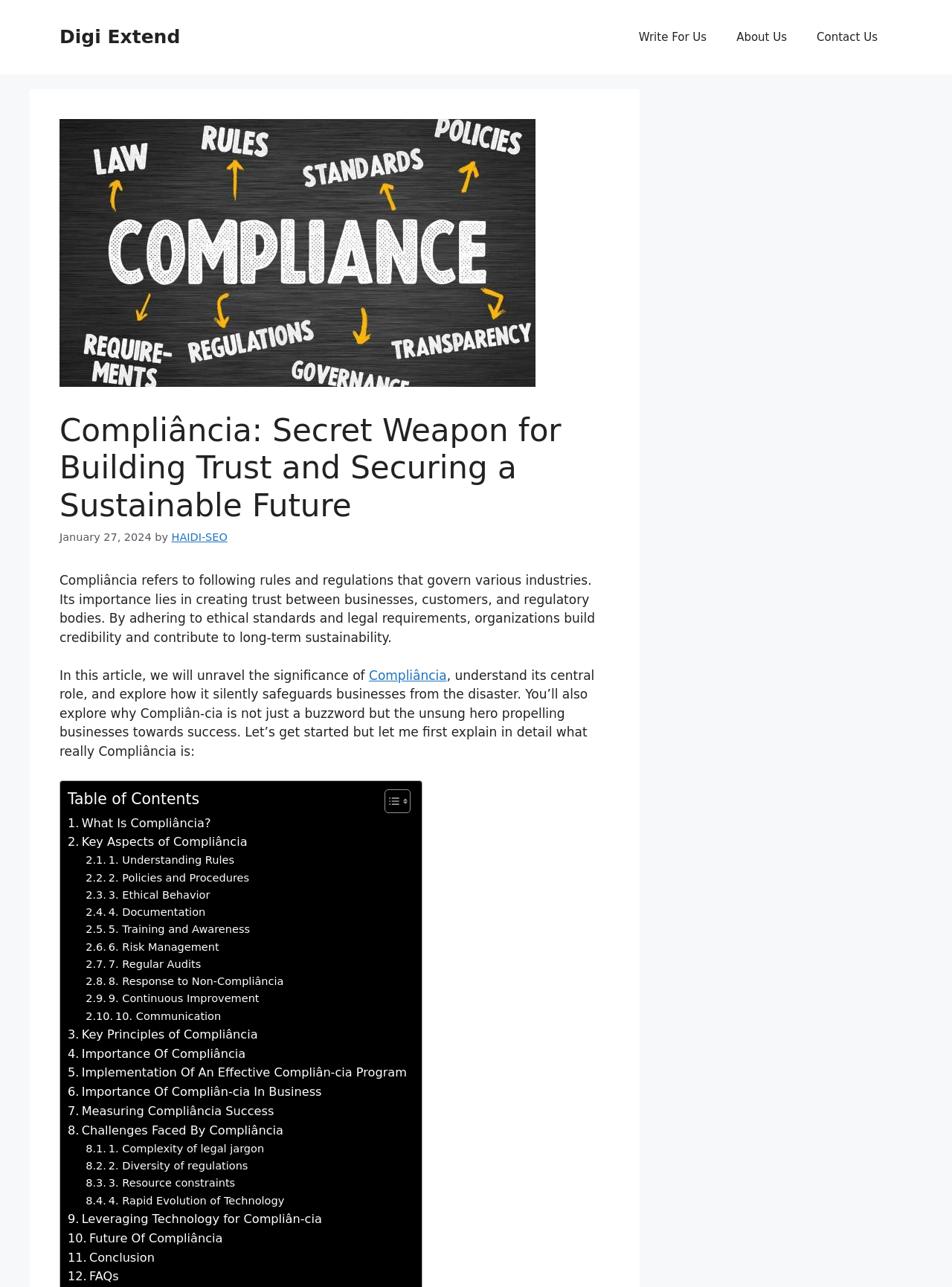Please specify the bounding box coordinates of the area that should be clicked to accomplish the following instruction: "Click on the 'Contact Us' link". The coordinates should consist of four float numbers between 0 and 1, i.e., [left, top, right, bottom].

[0.842, 0.012, 0.938, 0.046]